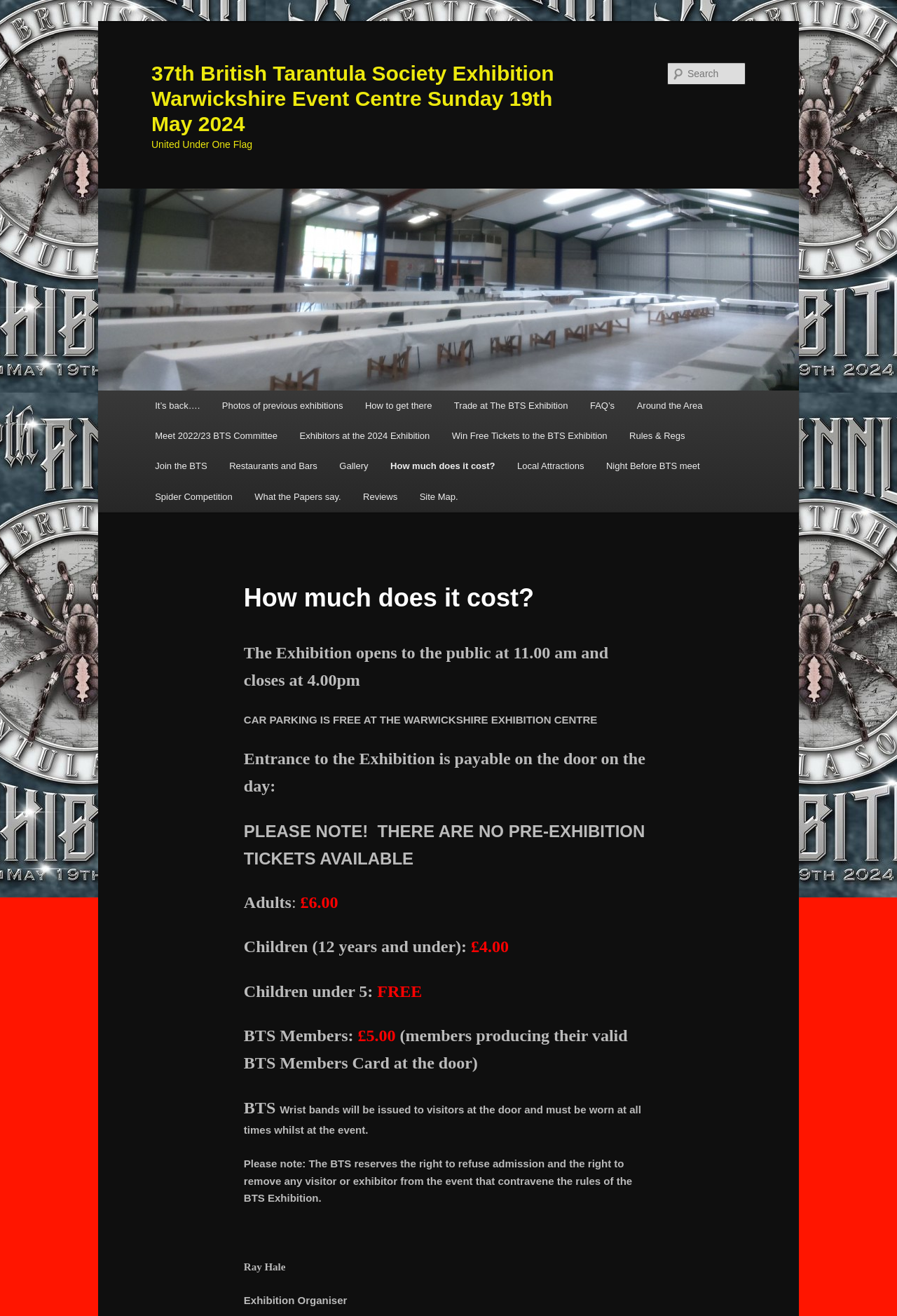What time does the exhibition open to the public?
Please use the image to provide a one-word or short phrase answer.

11.00 am